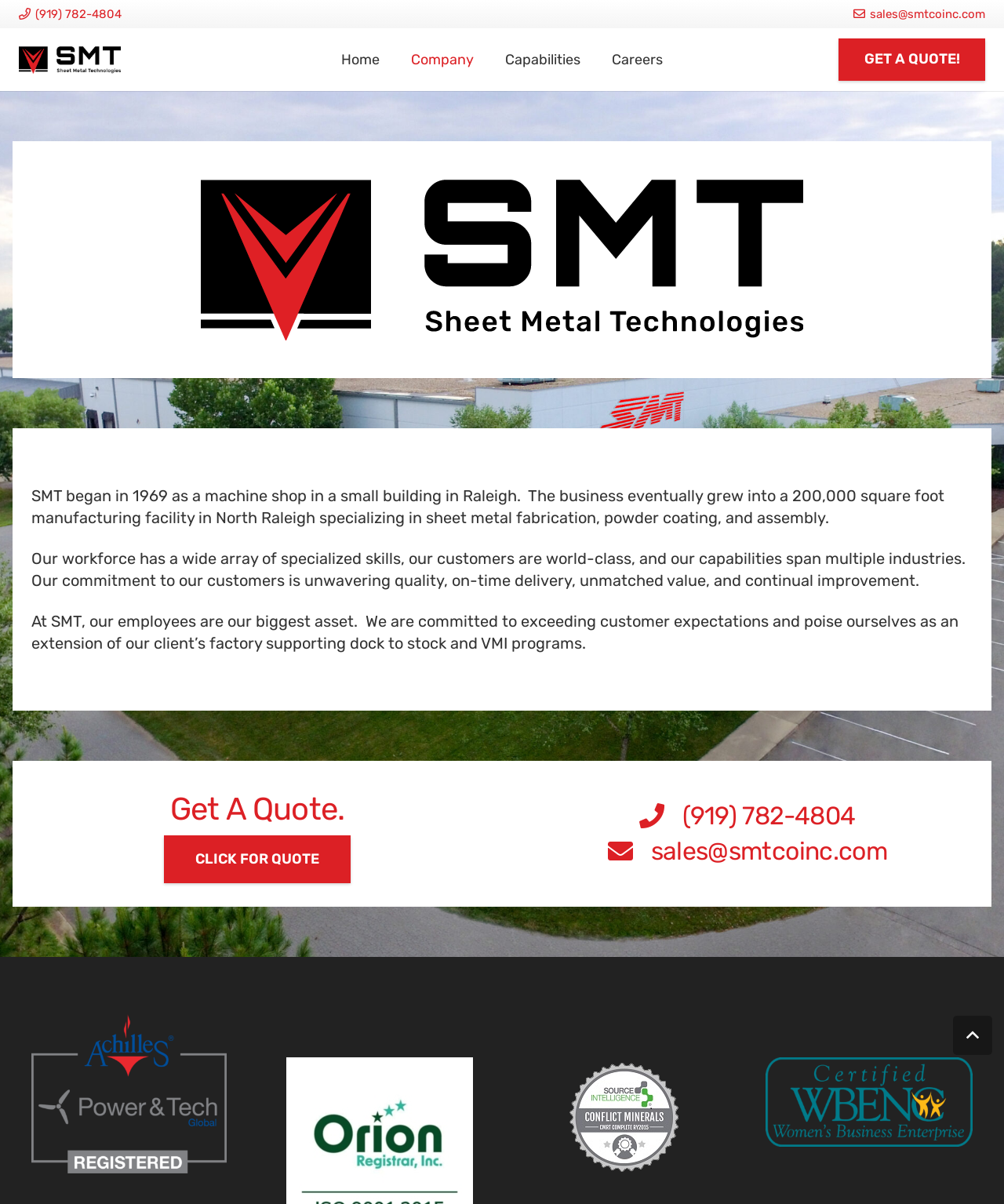Please find the bounding box coordinates of the section that needs to be clicked to achieve this instruction: "Get a quote".

[0.835, 0.032, 0.981, 0.067]